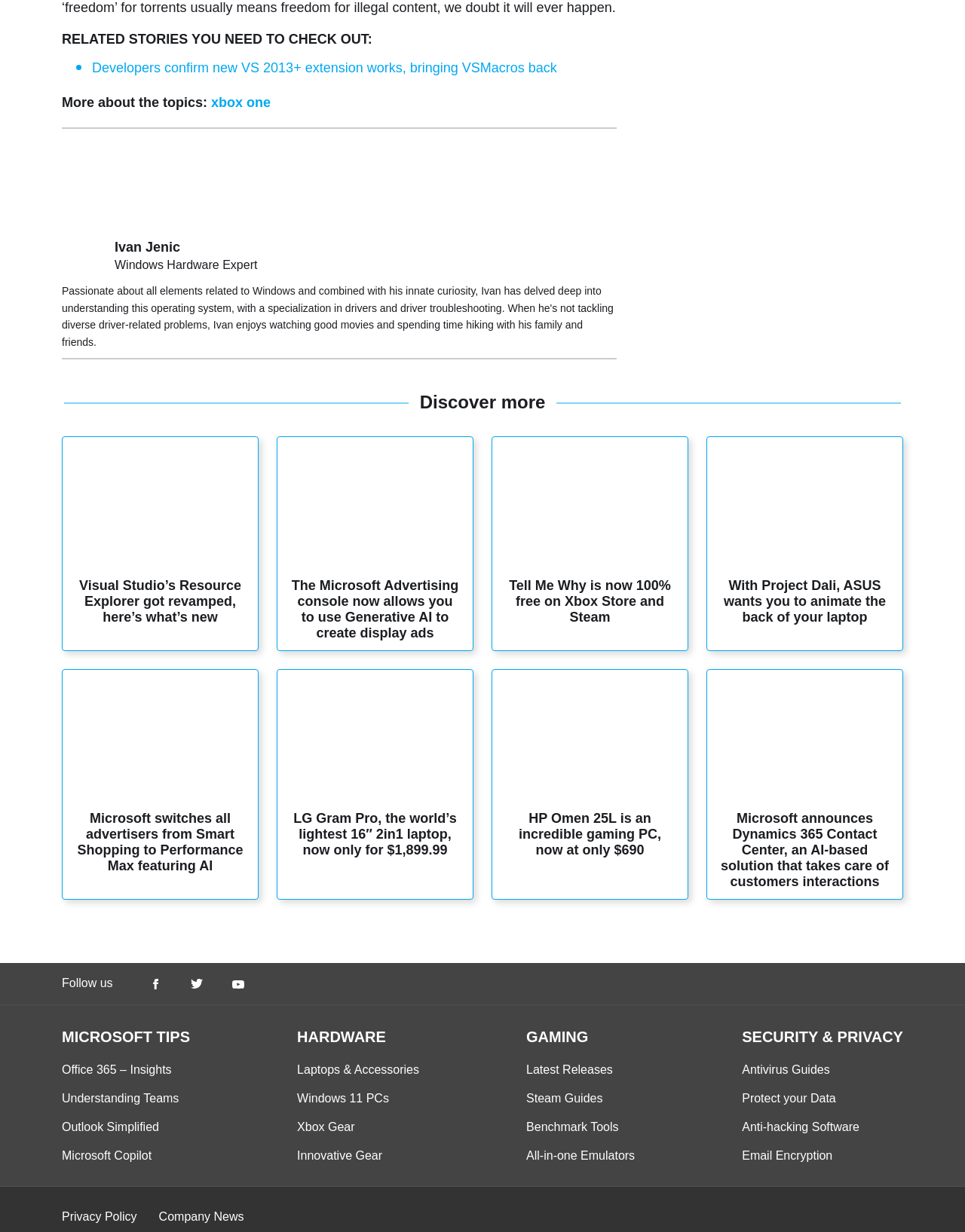Provide the bounding box coordinates of the UI element that matches the description: "Anti-hacking Software".

[0.769, 0.909, 0.891, 0.92]